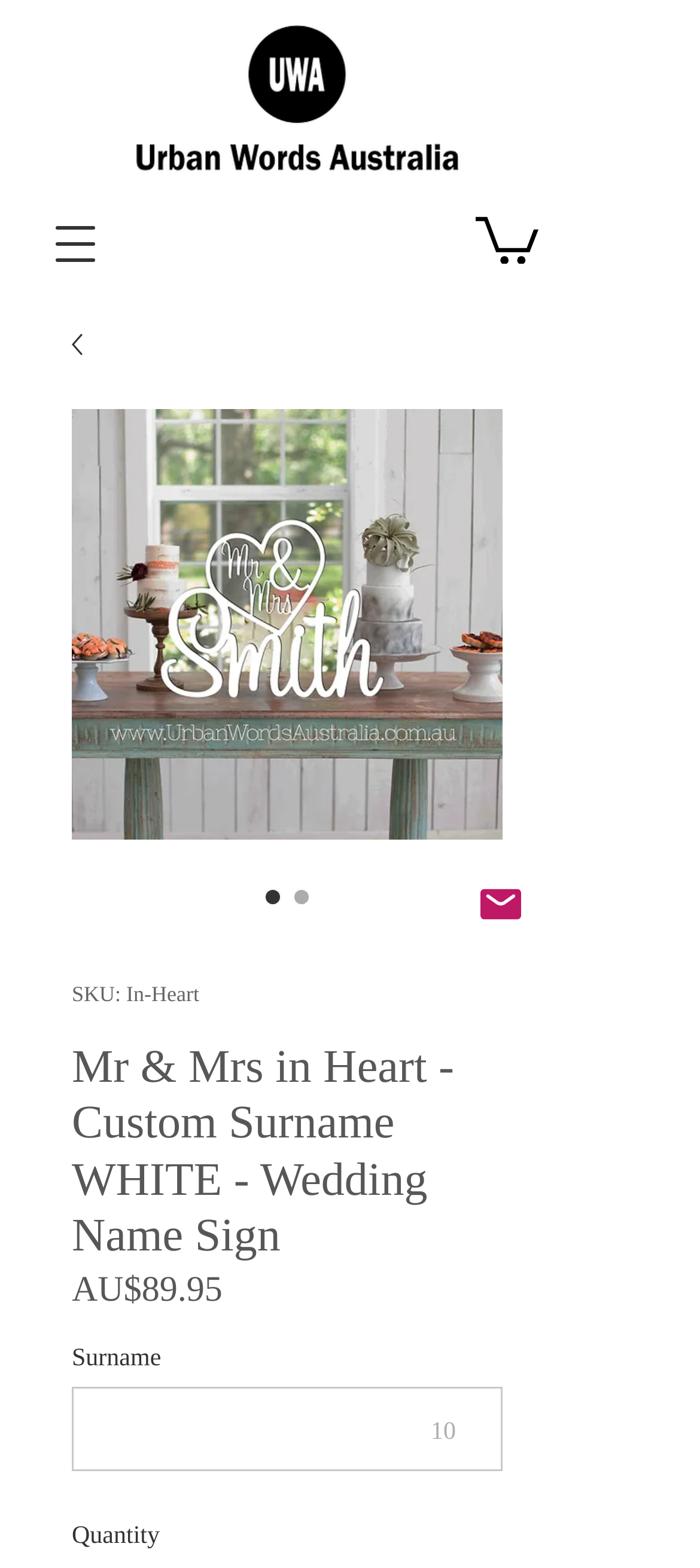Answer the question using only one word or a concise phrase: What is the material of the wedding name sign?

White